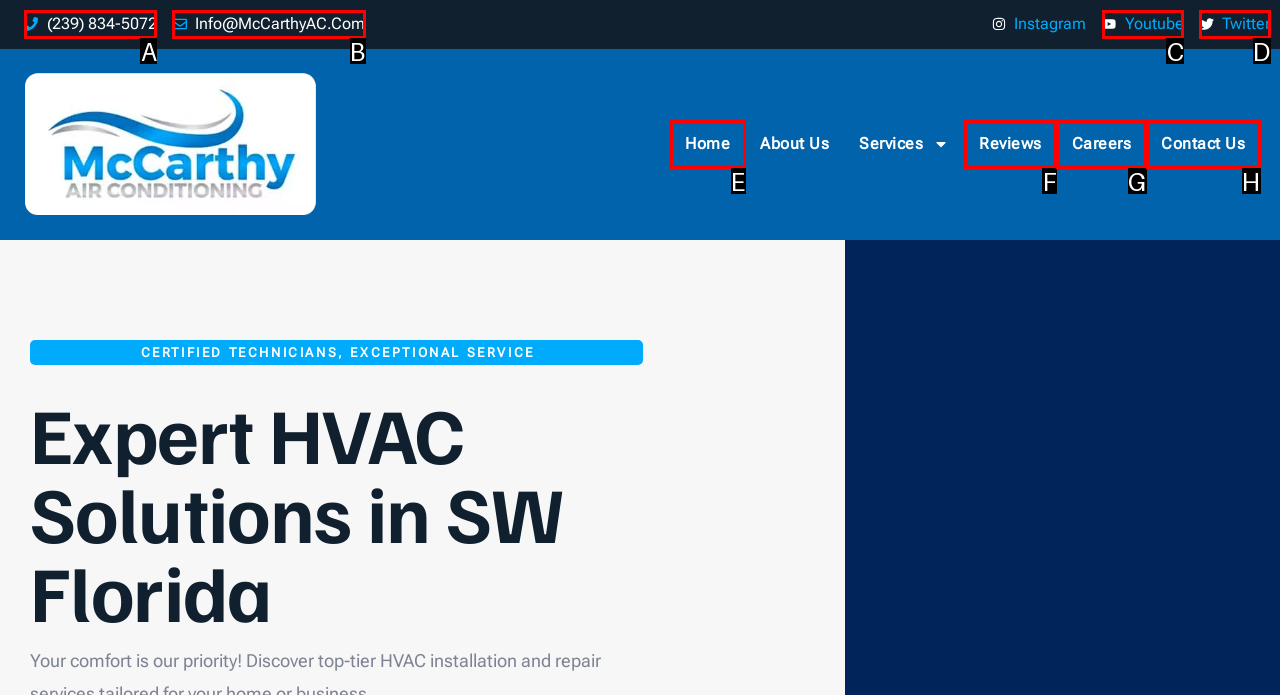Tell me which one HTML element best matches the description: Twitter
Answer with the option's letter from the given choices directly.

D